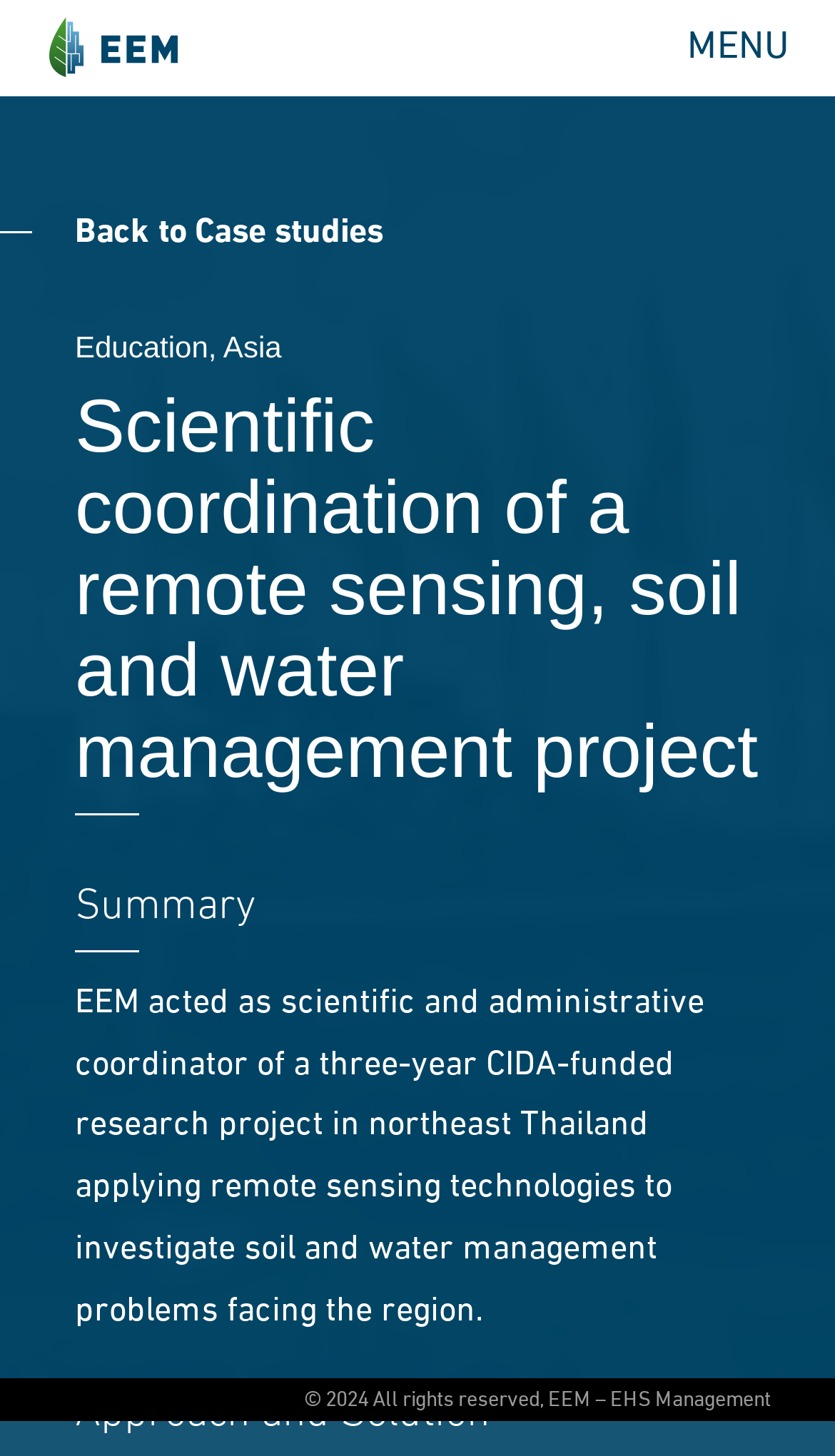What is the name of the organization?
Analyze the image and deliver a detailed answer to the question.

The name of the organization can be found at the top of the webpage, where it says 'EEM – EHS Management' in a prominent link.